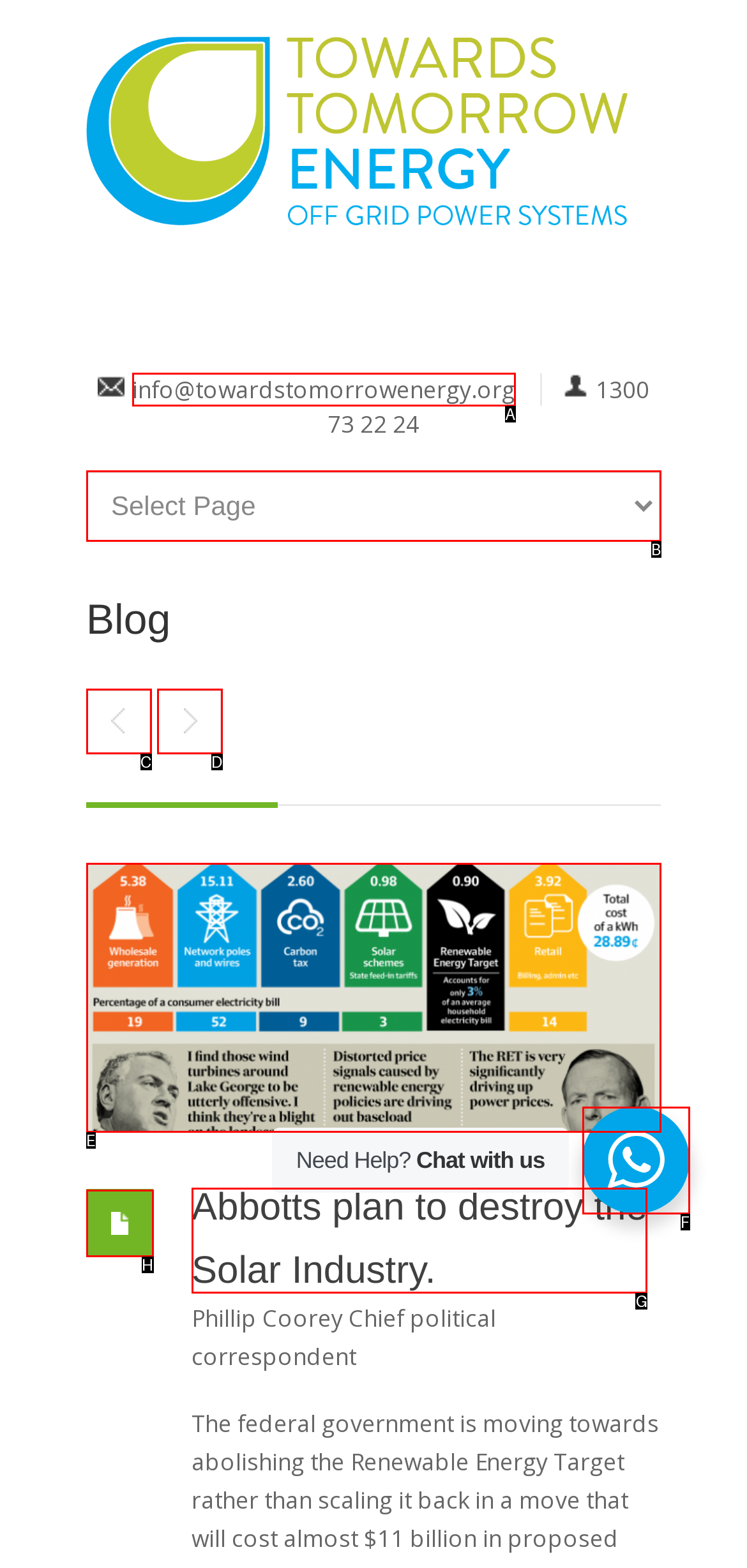To achieve the task: Get in touch via phone, which HTML element do you need to click?
Respond with the letter of the correct option from the given choices.

None